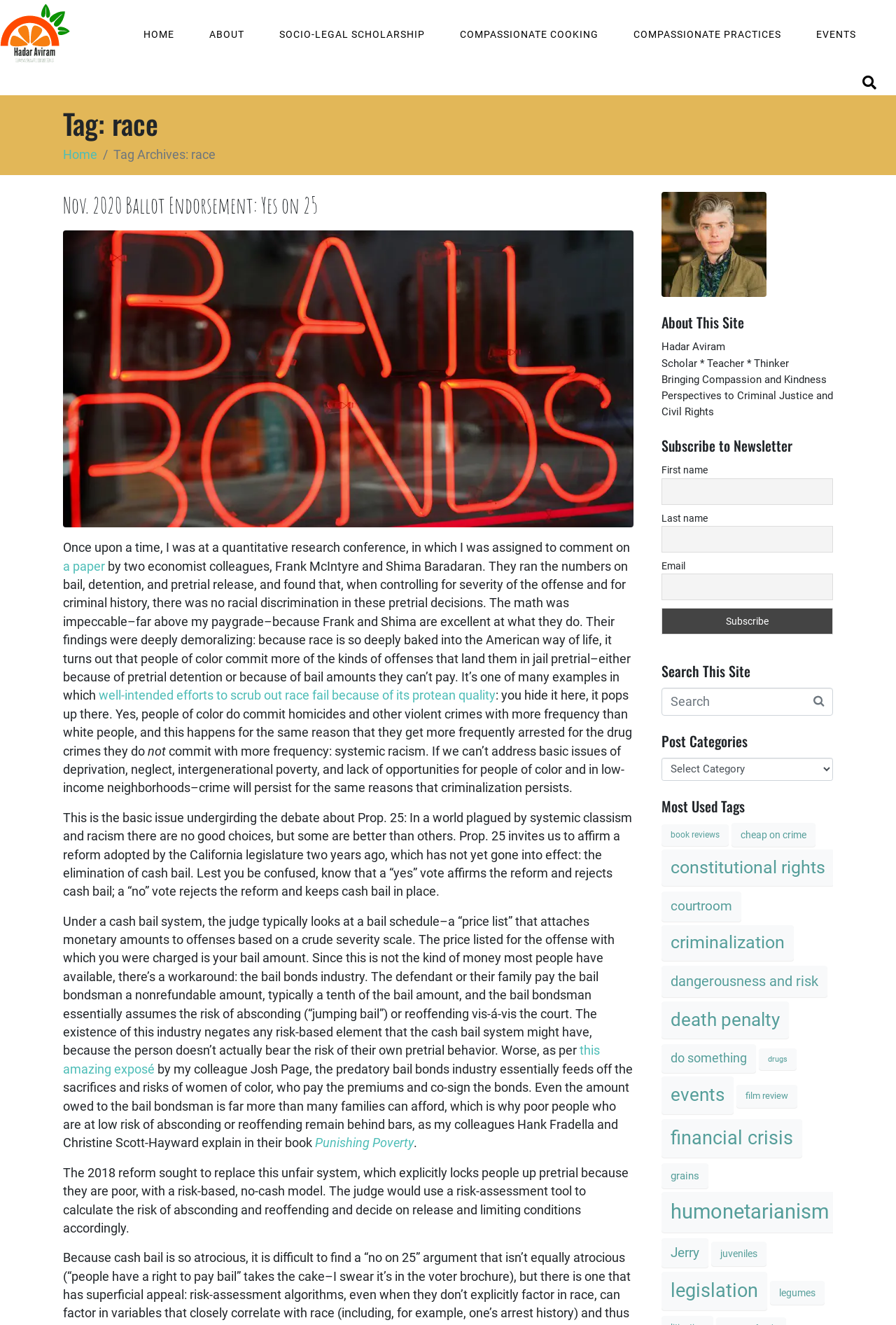Can you find the bounding box coordinates for the element that needs to be clicked to execute this instruction: "Click on the 'HOME' link"? The coordinates should be given as four float numbers between 0 and 1, i.e., [left, top, right, bottom].

[0.156, 0.019, 0.198, 0.034]